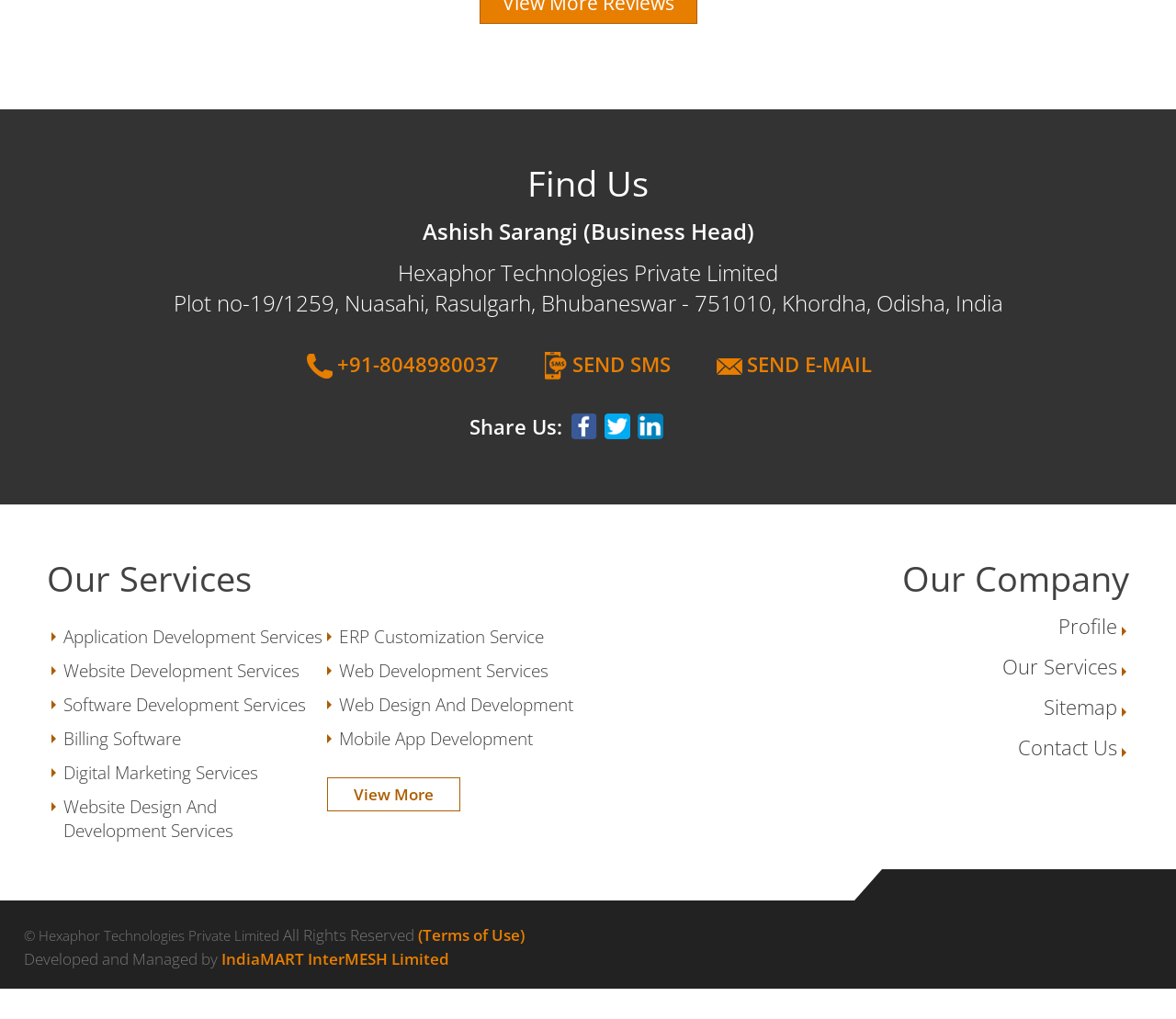Please provide a comprehensive answer to the question below using the information from the image: How many services are listed under 'Our Services'?

The number of services listed under 'Our Services' can be found by counting the link elements starting from 'Application Development Services' to 'Website Design And Development Services', which are located in the middle section of the webpage, with bounding box coordinates [0.042, 0.613, 0.274, 0.636] to [0.277, 0.78, 0.509, 0.827]. There are 8 services listed.